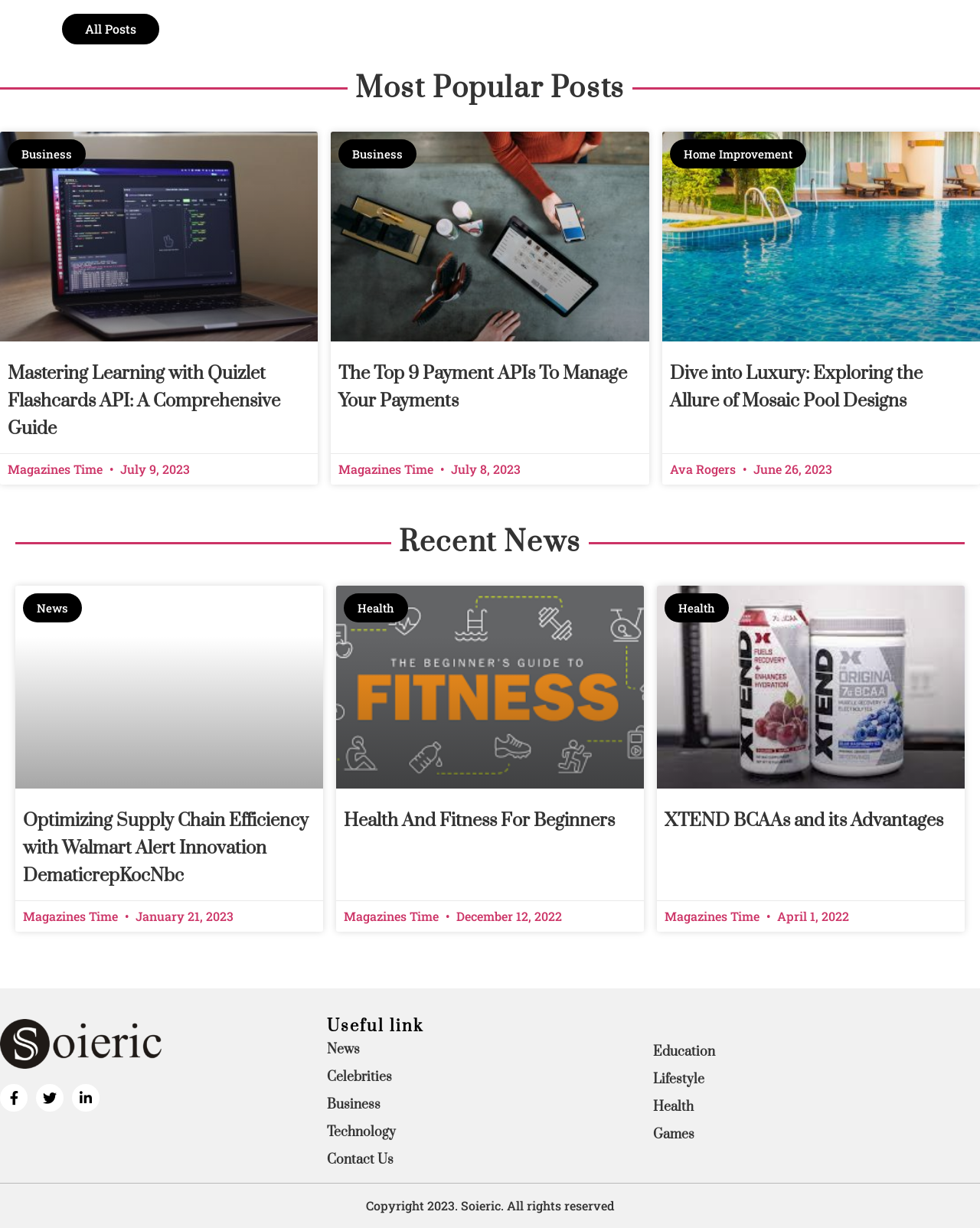Identify the bounding box coordinates for the region to click in order to carry out this instruction: "Explore 'Payment APIs'". Provide the coordinates using four float numbers between 0 and 1, formatted as [left, top, right, bottom].

[0.338, 0.107, 0.662, 0.278]